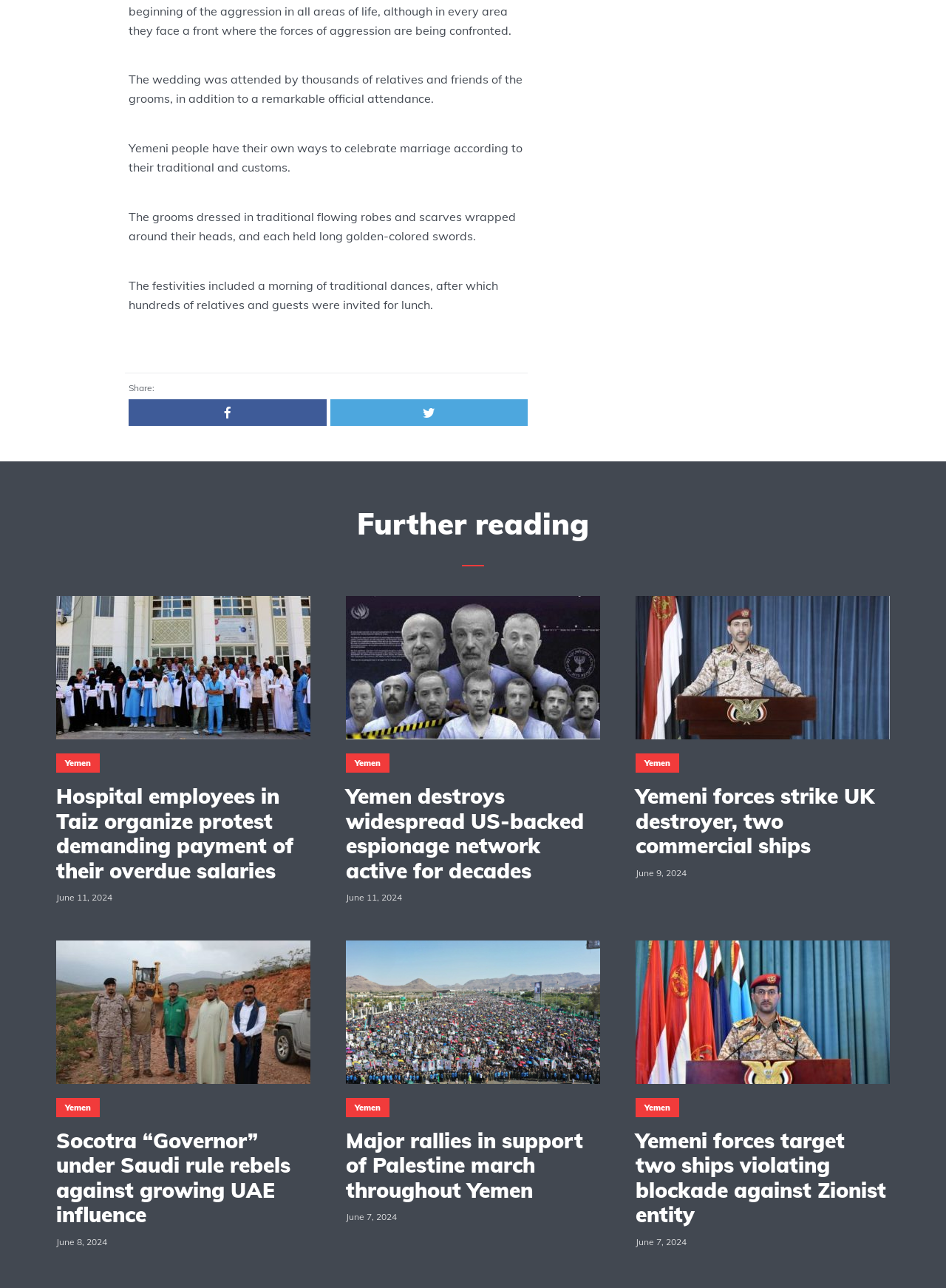Analyze the image and give a detailed response to the question:
What is the traditional attire worn by the grooms in Yemeni weddings?

According to the text, 'The grooms dressed in traditional flowing robes and scarves wrapped around their heads, and each held long golden-colored swords.' This suggests that the traditional attire worn by the grooms in Yemeni weddings includes flowing robes and scarves.